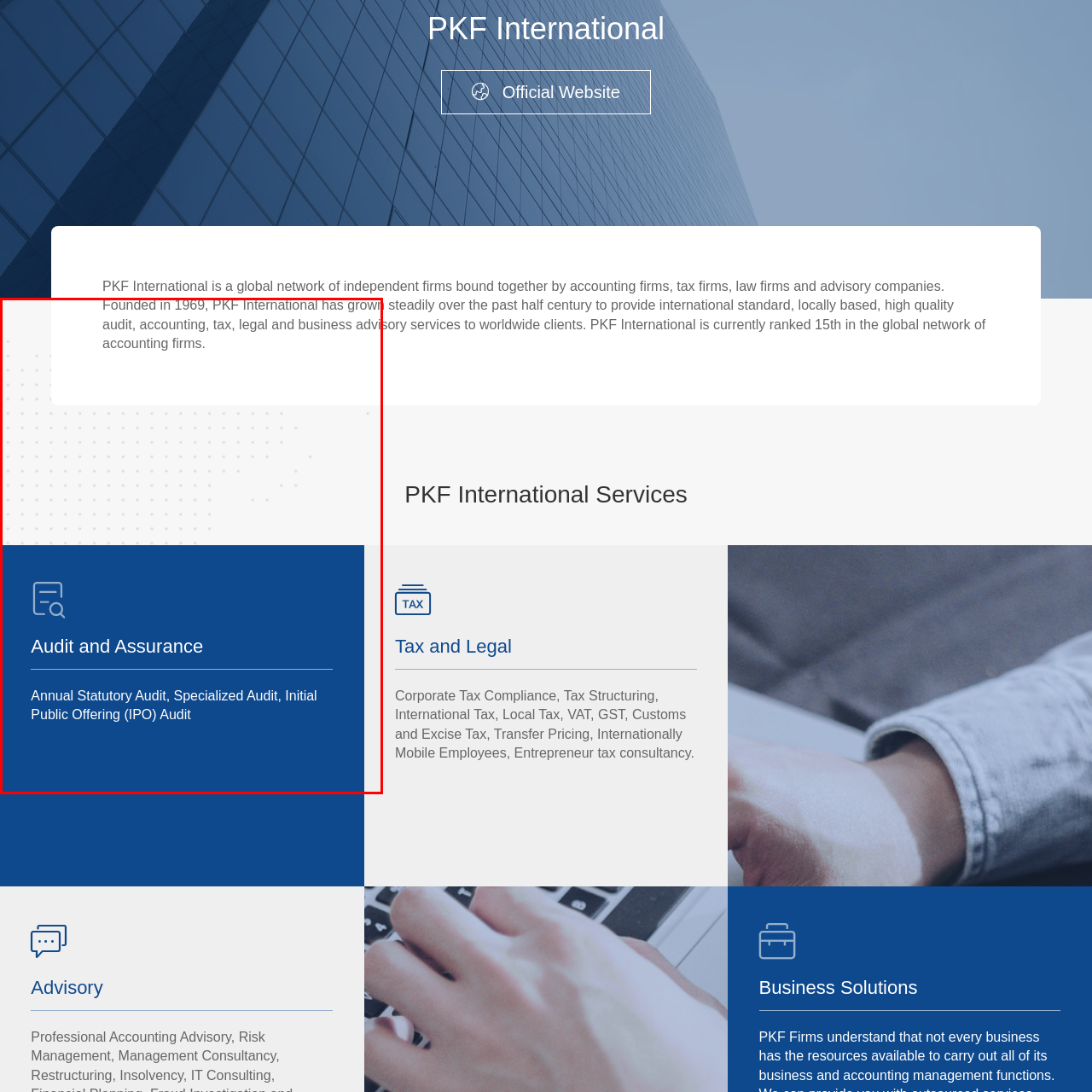Concentrate on the image inside the red border and answer the question in one word or phrase: 
When was PKF International founded?

1969